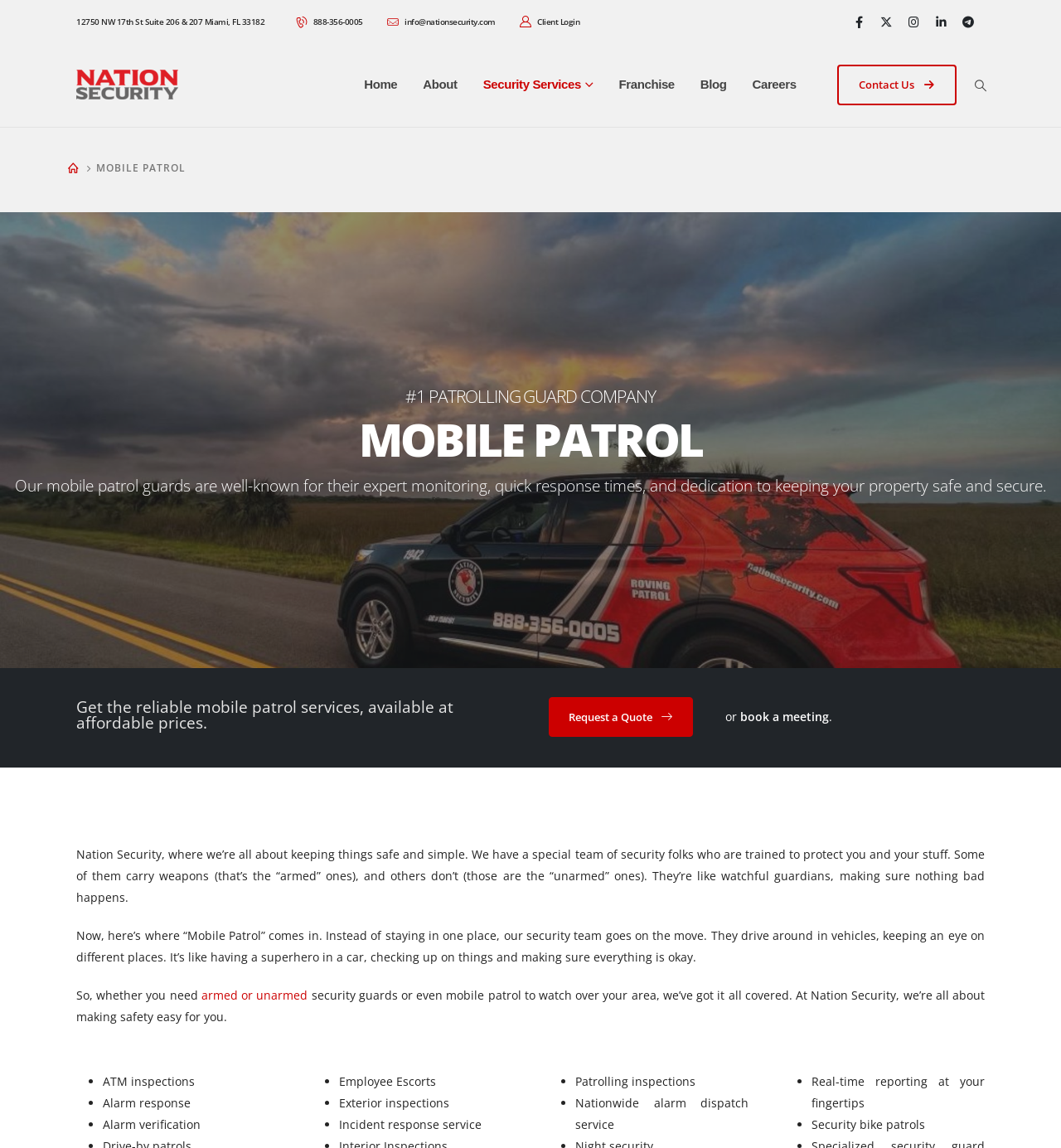Pinpoint the bounding box coordinates of the area that should be clicked to complete the following instruction: "Call the phone number". The coordinates must be given as four float numbers between 0 and 1, i.e., [left, top, right, bottom].

[0.277, 0.009, 0.342, 0.028]